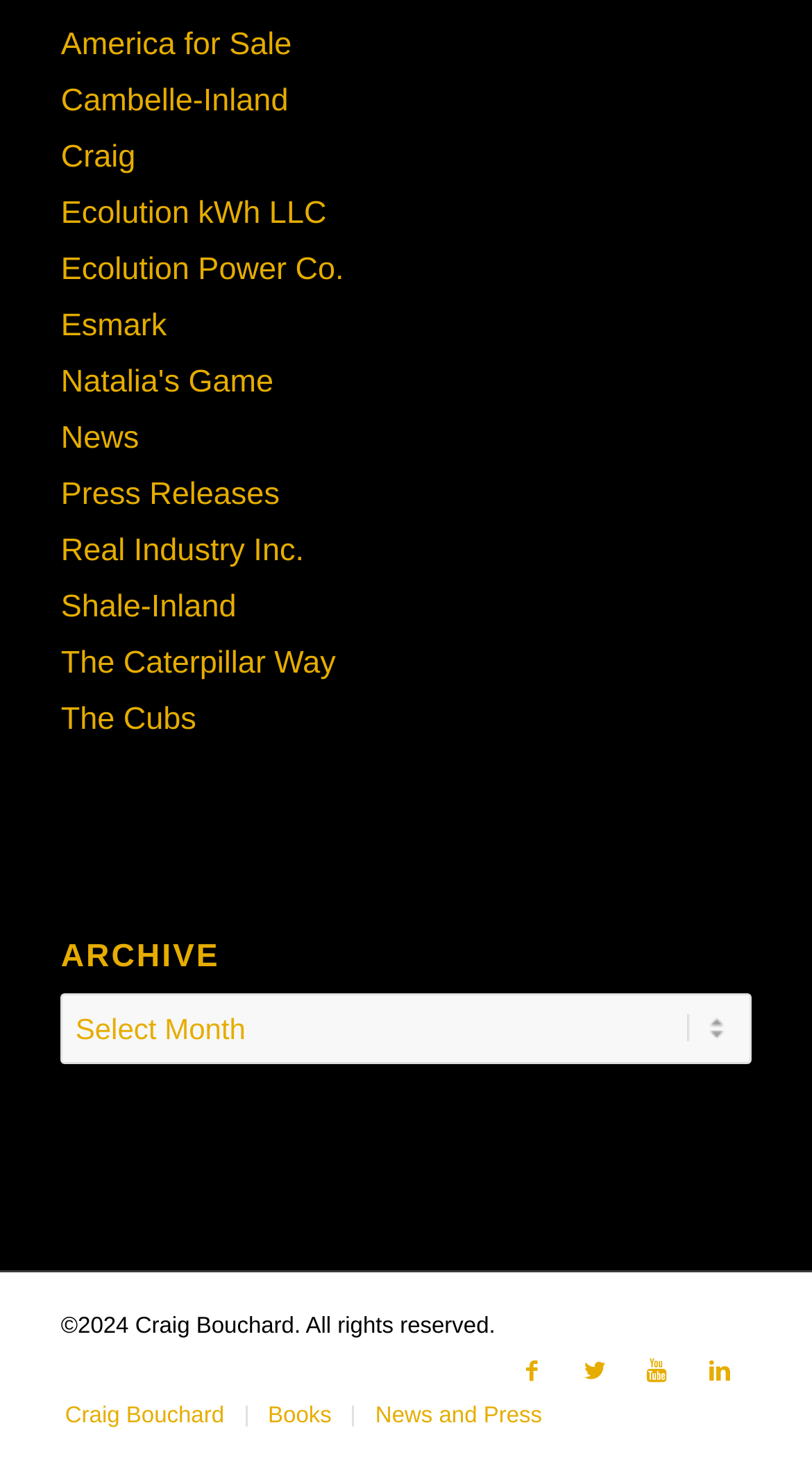What is the text below the archive section?
Please utilize the information in the image to give a detailed response to the question.

I looked at the section below the archive section and found a static text element with the given copyright information.